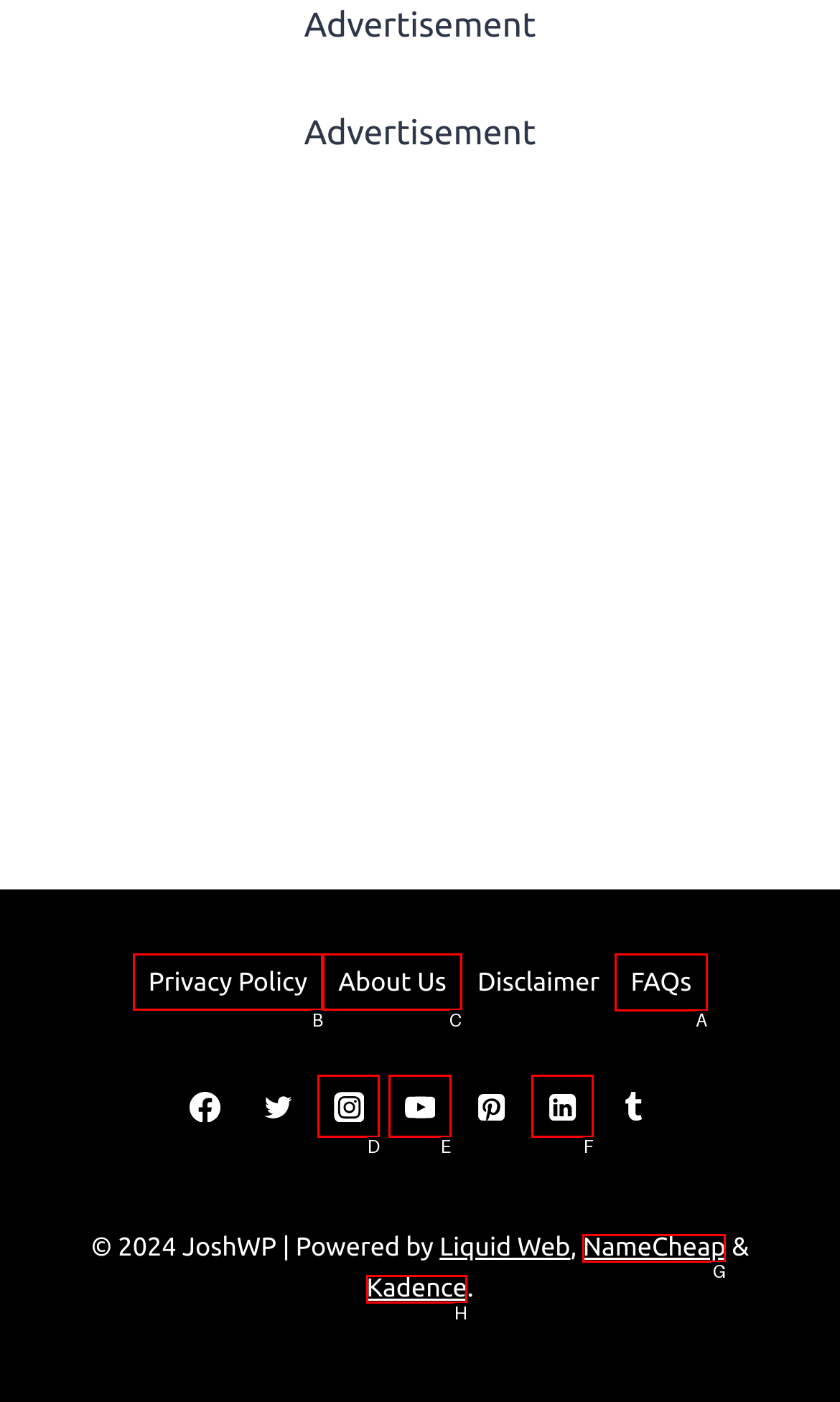Which HTML element should be clicked to fulfill the following task: Go to 'AYYILDIZ TiM | Sessizce Nöbetteyiz!' page?
Reply with the letter of the appropriate option from the choices given.

None